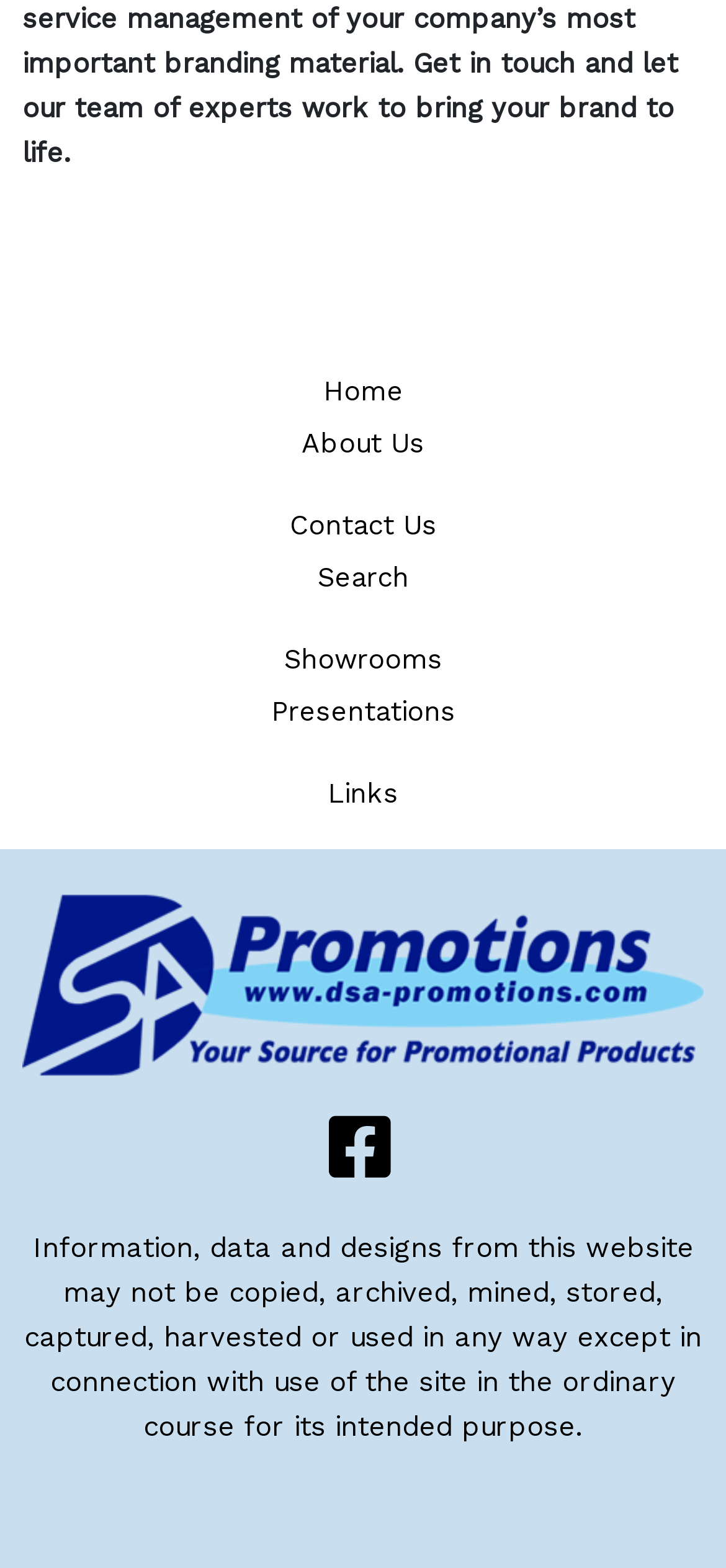Pinpoint the bounding box coordinates of the clickable area necessary to execute the following instruction: "contact us". The coordinates should be given as four float numbers between 0 and 1, namely [left, top, right, bottom].

[0.031, 0.318, 0.969, 0.351]